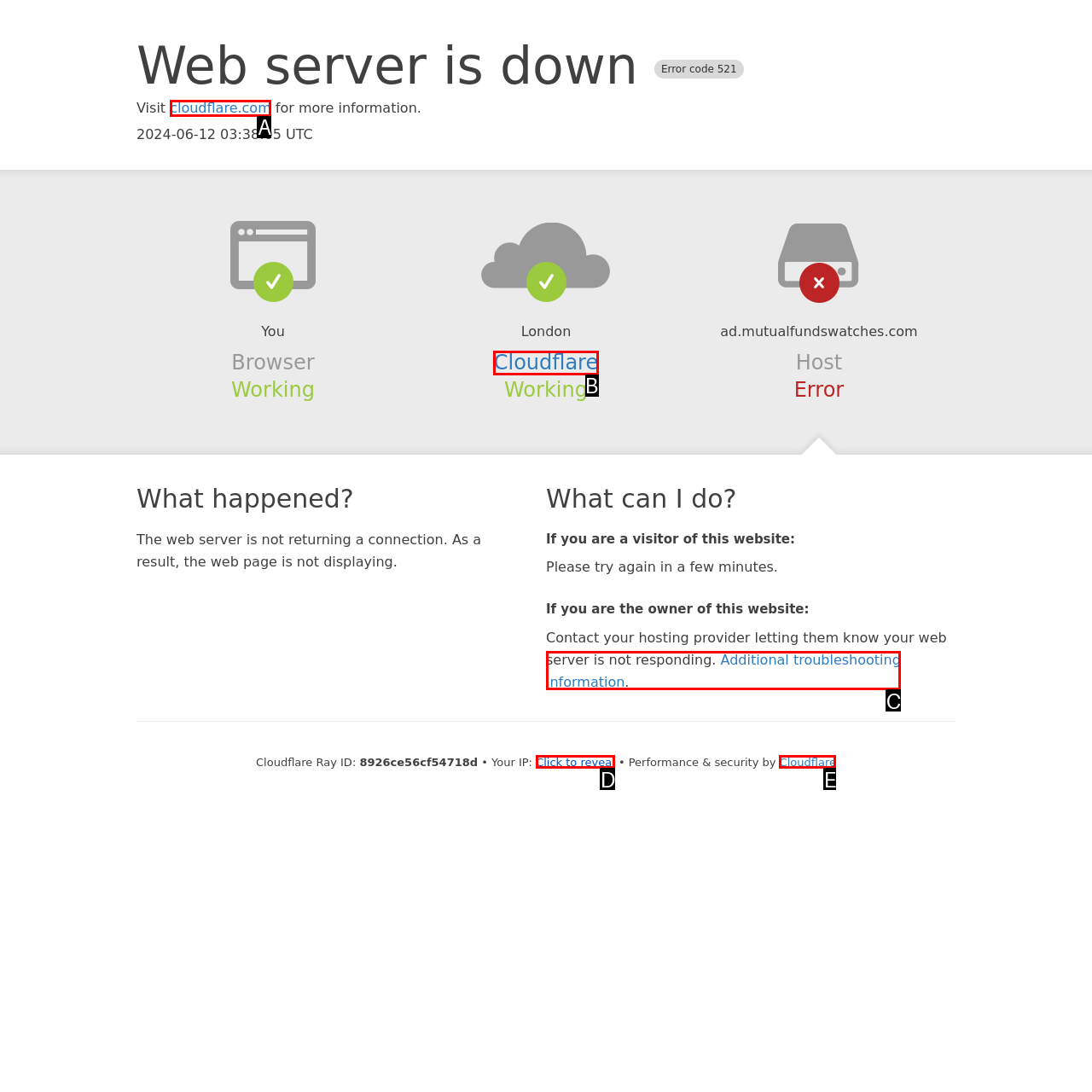Determine the HTML element that best aligns with the description: cloudflare.com
Answer with the appropriate letter from the listed options.

A